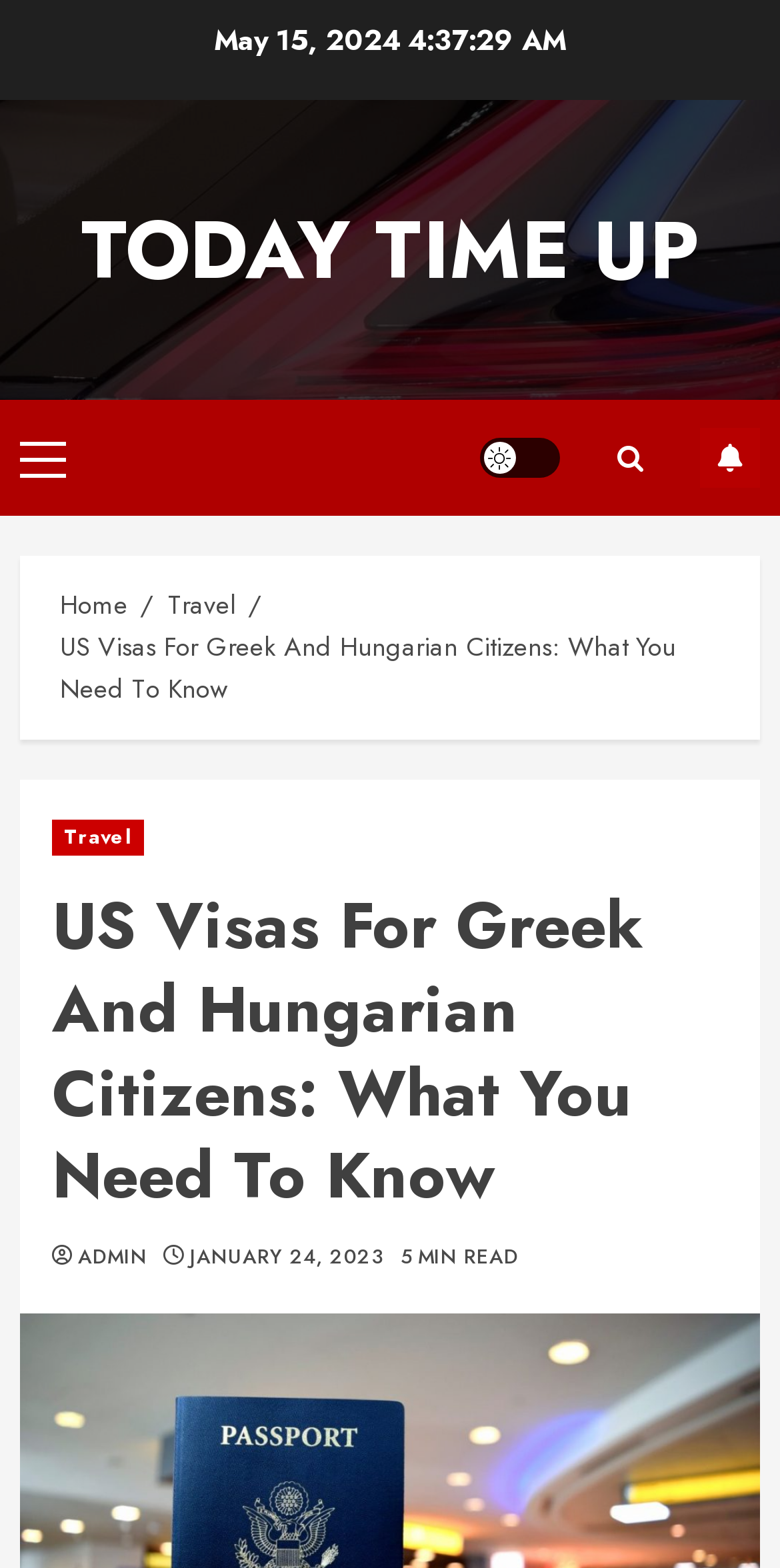Please provide a comprehensive answer to the question based on the screenshot: How long does it take to read the article?

I found the reading time of the article by looking at the StaticText element with the text '5 MIN READ' at the top of the webpage.